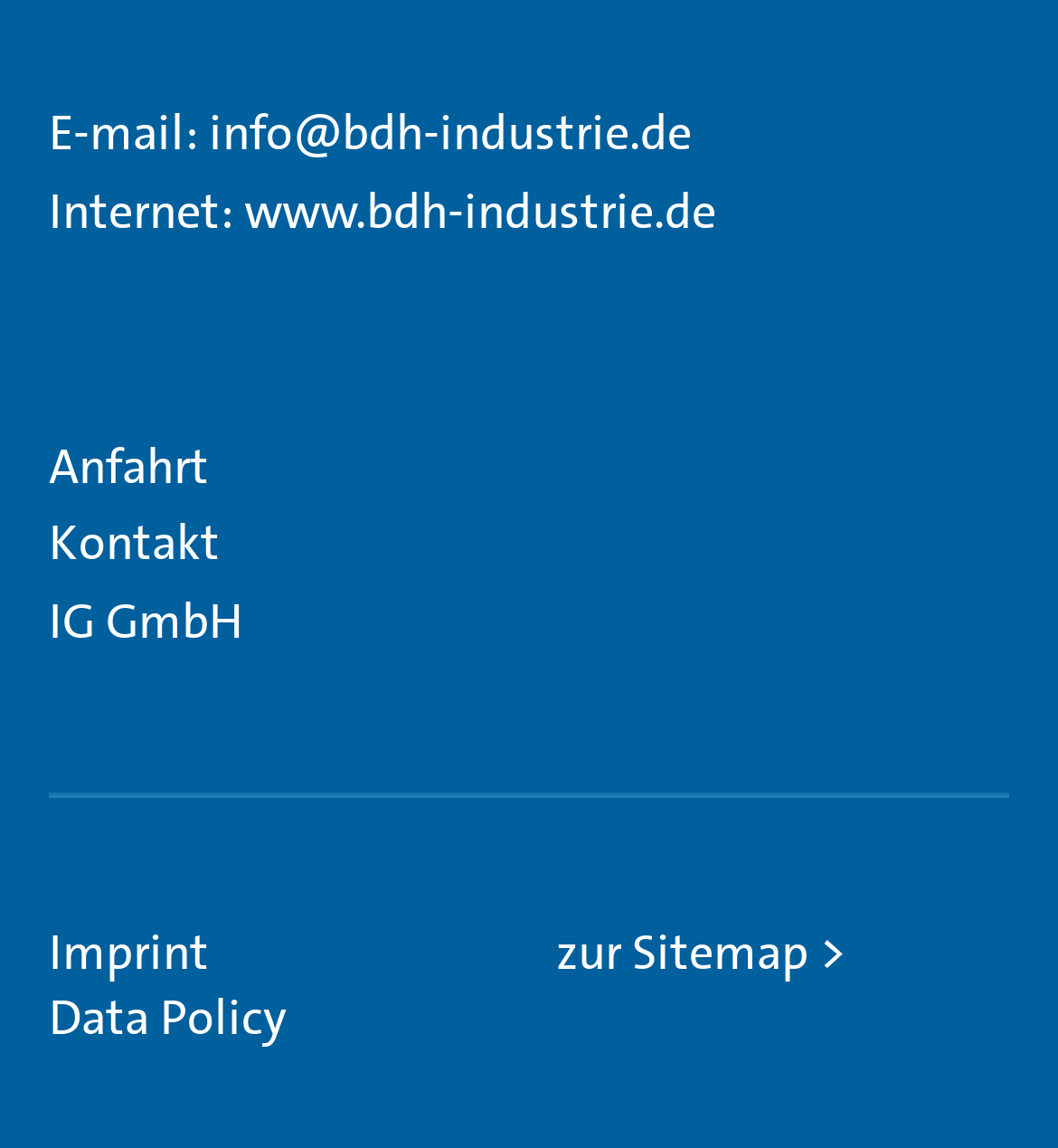Give the bounding box coordinates for the element described by: "IG GmbH".

[0.046, 0.513, 0.231, 0.57]